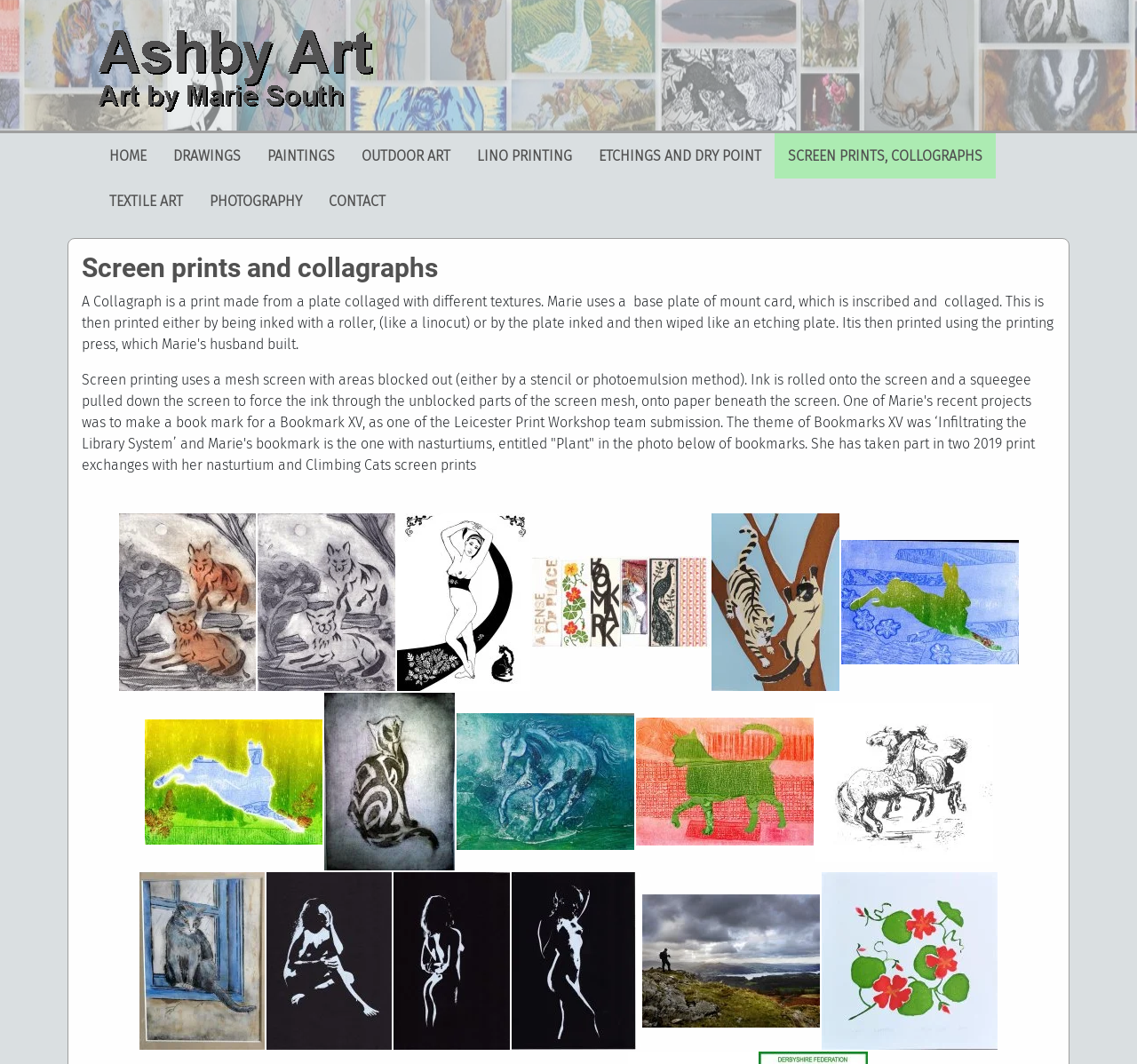What is the artist's name?
From the screenshot, supply a one-word or short-phrase answer.

Marie